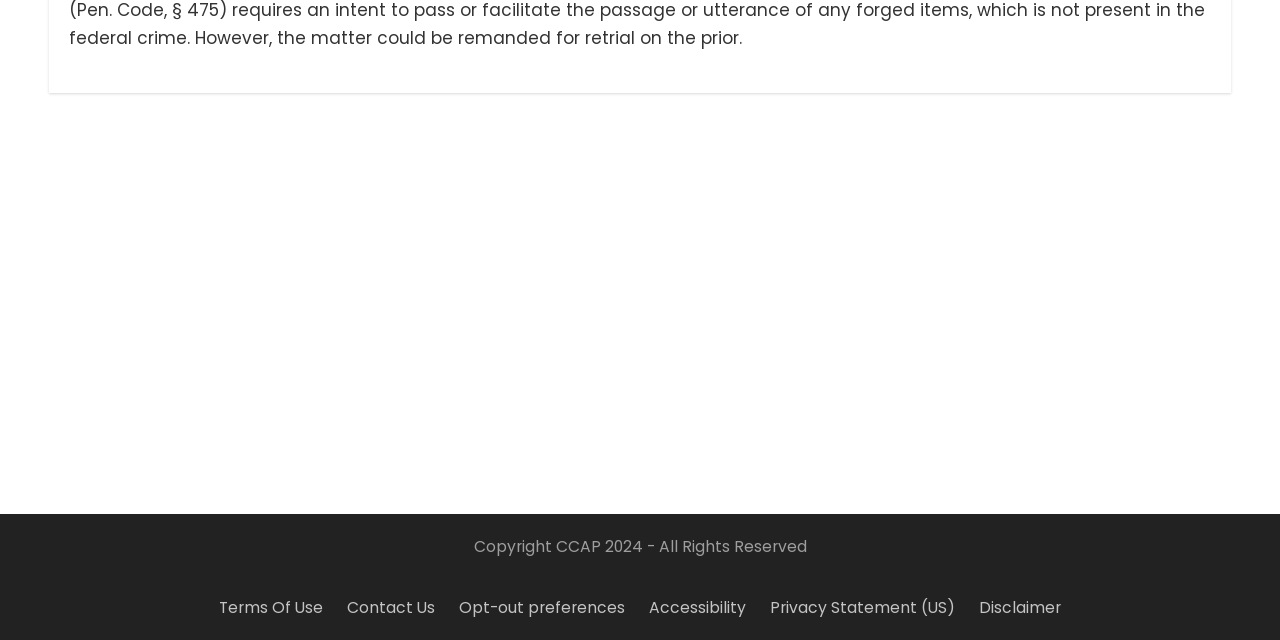Identify the bounding box for the described UI element. Provide the coordinates in (top-left x, top-left y, bottom-right x, bottom-right y) format with values ranging from 0 to 1: initiators and partners.

None